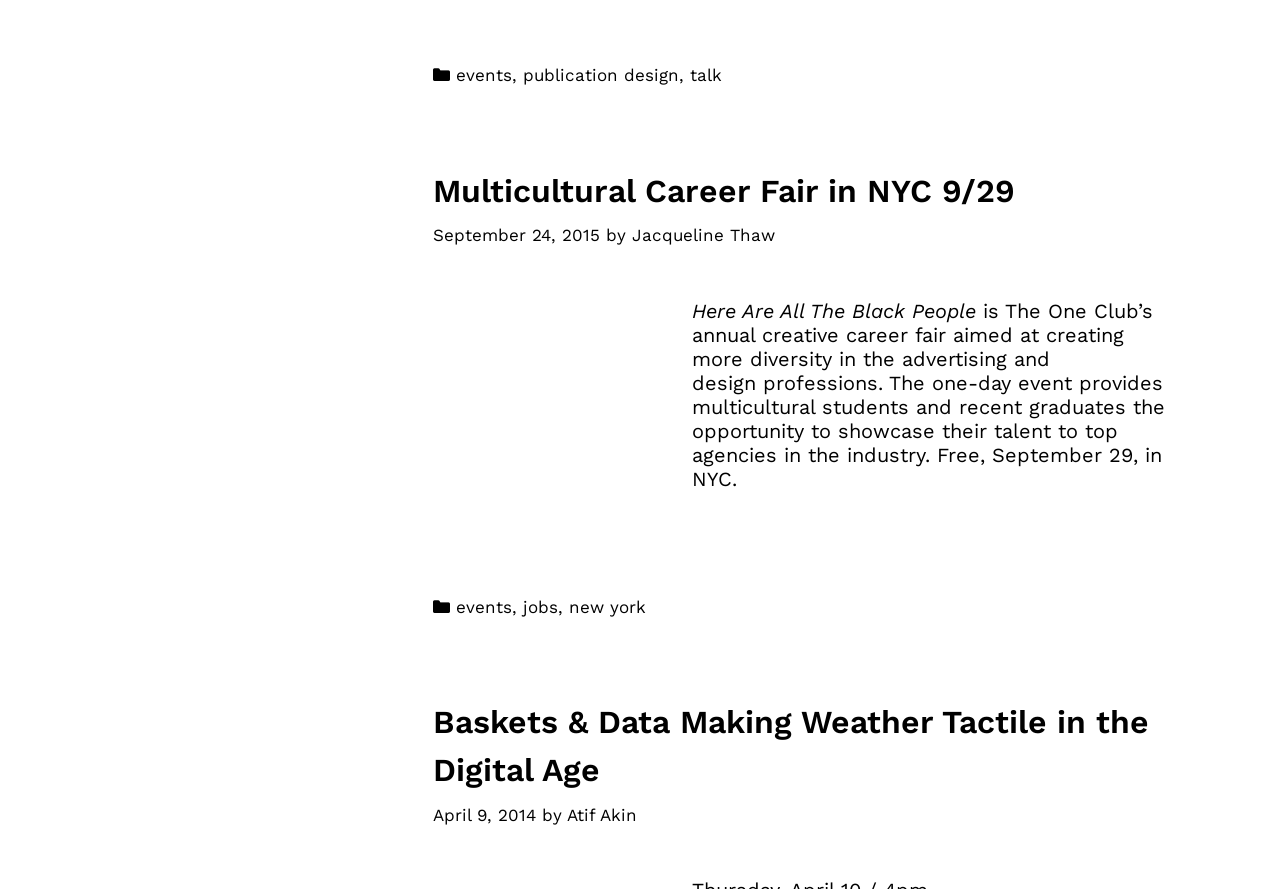Point out the bounding box coordinates of the section to click in order to follow this instruction: "view events".

[0.356, 0.073, 0.4, 0.096]